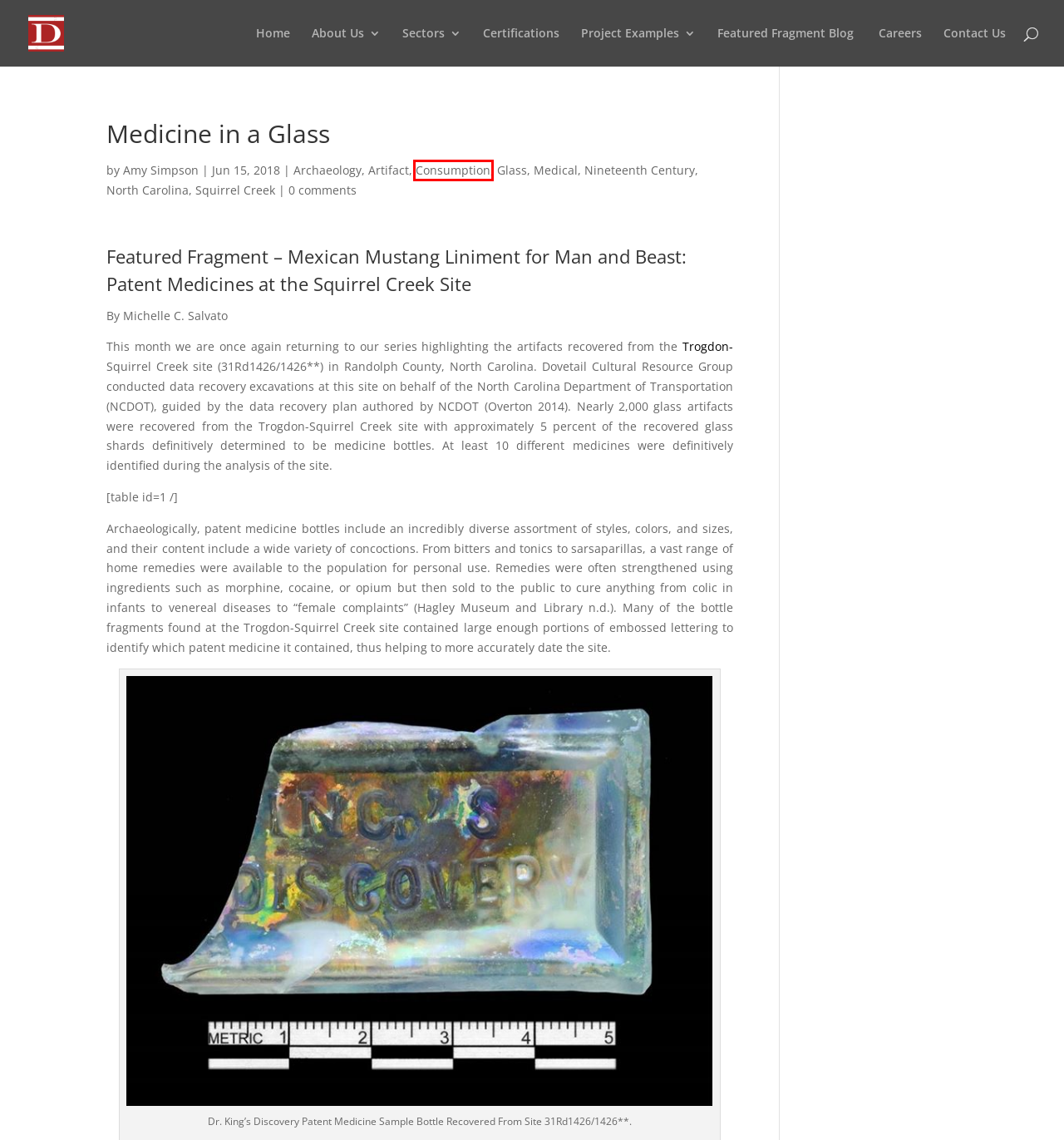You are presented with a screenshot of a webpage with a red bounding box. Select the webpage description that most closely matches the new webpage after clicking the element inside the red bounding box. The options are:
A. Consumption Archives - Dovetail Cultural Resource Group
B. Artifact Archives - Dovetail Cultural Resource Group
C. Contact Us - Dovetail Cultural Resource Group
D. Home - Dovetail Cultural Resource Group
E. Careers - Dovetail Cultural Resource Group
F. About Us - Dovetail Cultural Resource Group
G. Amy Simpson, Author at Dovetail Cultural Resource Group
H. Sectors - Dovetail Cultural Resource Group

A